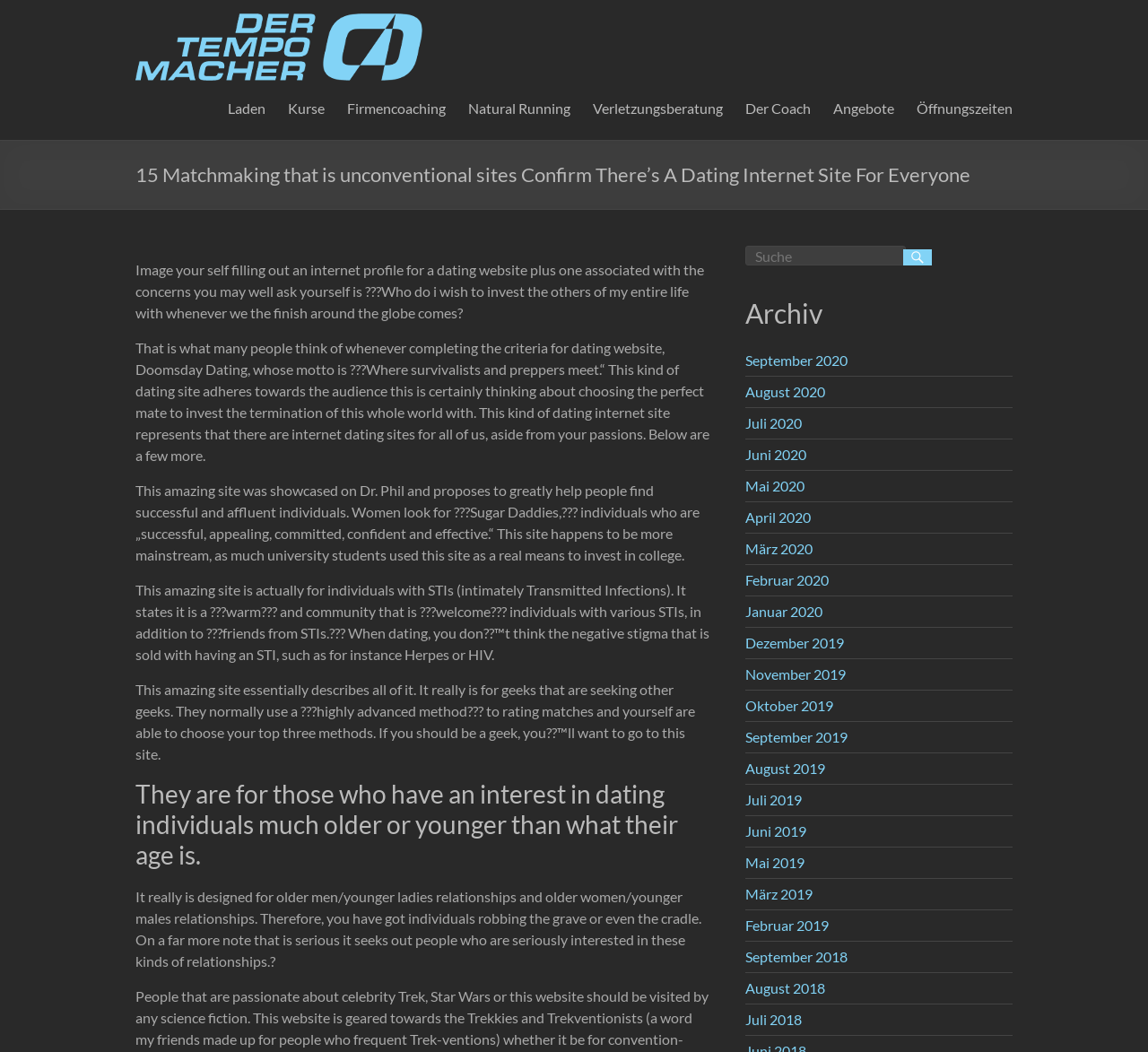Generate a comprehensive description of the webpage content.

This webpage is about unconventional matchmaking sites, with a focus on dating websites that cater to specific interests or needs. The page has a header section with a title "15 Matchmaking that is unconventional sites Confirm There’s A Dating Internet Site For Everyone – Der Tempomacher" and a link to "Der Tempomacher" with an accompanying image.

Below the header, there is a navigation menu with links to various sections, including "Laden", "Kurse", "Firmencoaching", "Natural Running", "Verletzungsberatung", "Der Coach", "Angebote", and "Öffnungszeiten".

The main content of the page is divided into sections, each describing a unique dating website. The first section discusses Doomsday Dating, a website for survivalists and preppers. The second section talks about a website that connects successful and affluent individuals with those seeking a "Sugar Daddy" relationship. The third section describes a website for people with STIs (sexually transmitted infections), providing a welcoming community for those with various STIs.

The next section is about a website for geeks, using a highly advanced method to score matches. Following this, there is a section about age-gap dating, catering to older men/younger women and older women/younger men relationships.

On the right side of the page, there is a search bar with a textbox and a button. Below the search bar, there is an archive section with links to various months and years, from September 2020 to September 2018.

Throughout the page, there are several paragraphs of text describing the different dating websites, with headings and static text elements. The overall layout is organized, with clear headings and concise text, making it easy to navigate and understand the content.